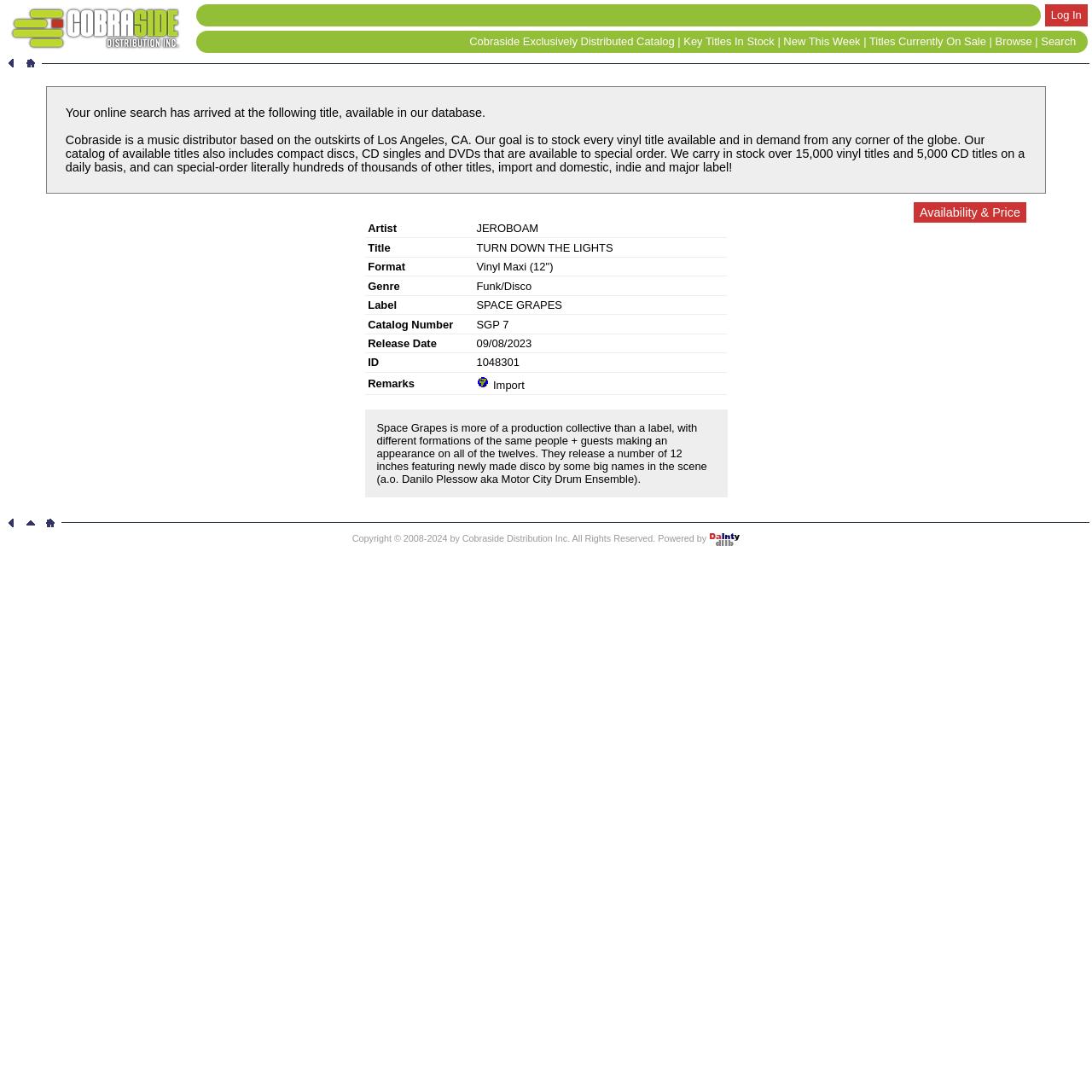Identify the bounding box of the UI component described as: "SPACE GRAPES".

[0.436, 0.273, 0.515, 0.285]